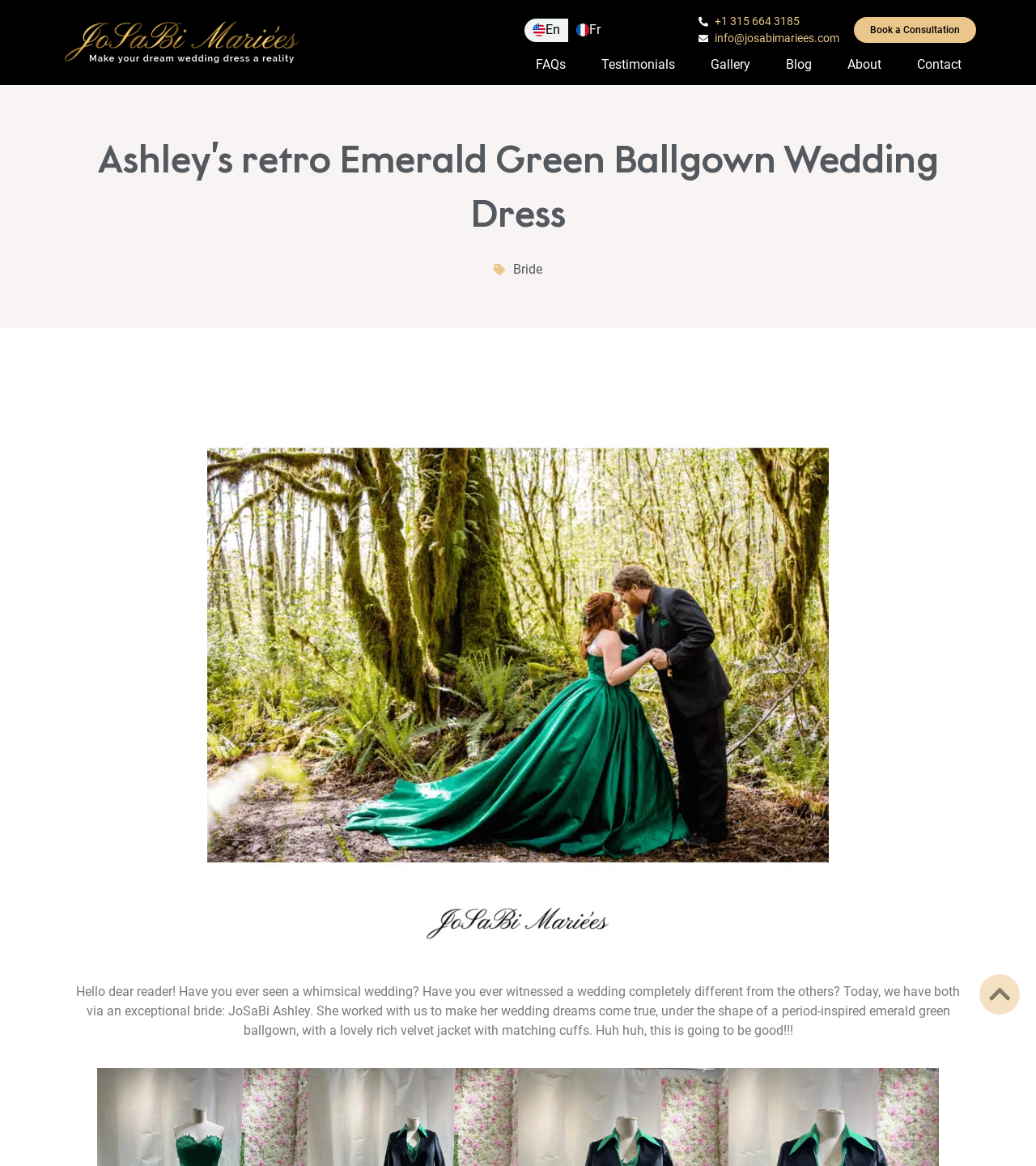Highlight the bounding box of the UI element that corresponds to this description: "+1 315 664 3185".

[0.674, 0.011, 0.821, 0.026]